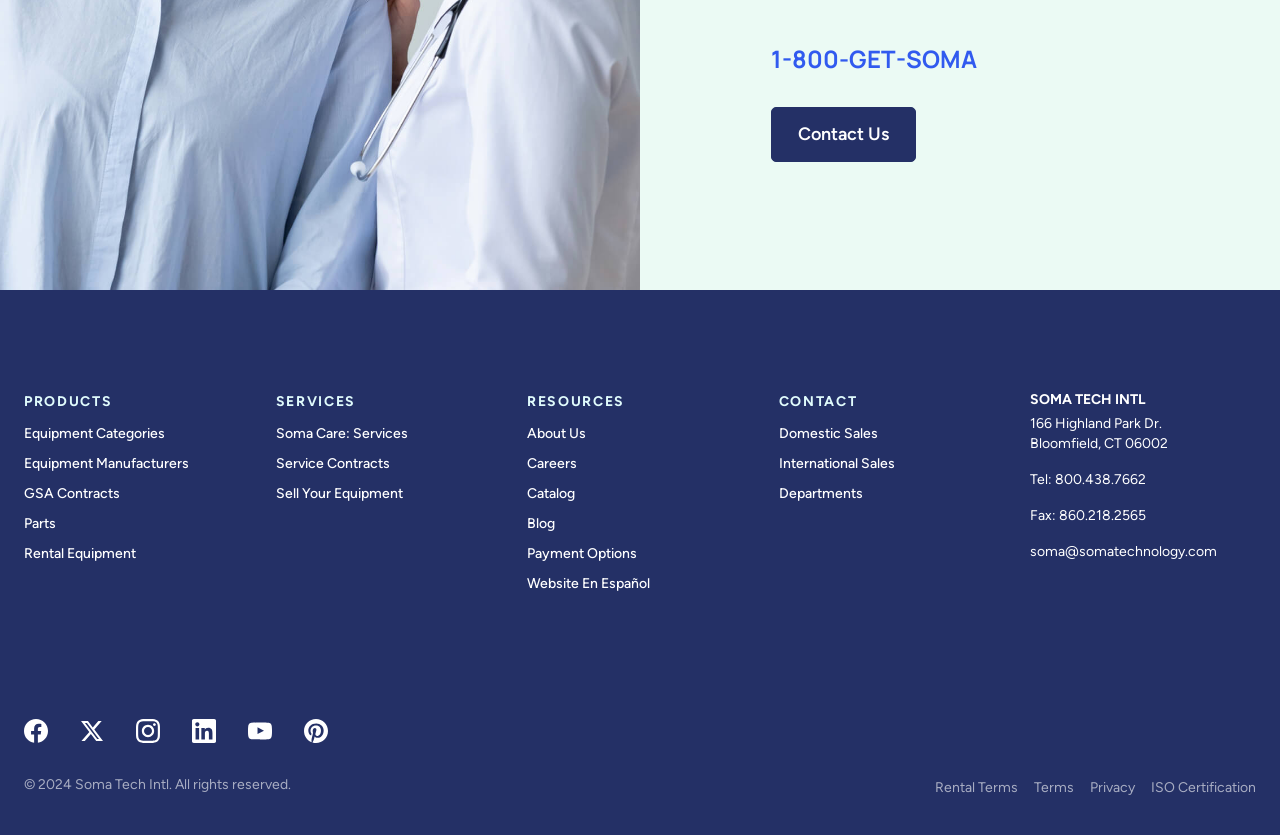Please answer the following question as detailed as possible based on the image: 
What is the phone number for international sales?

Although there is a link for 'International Sales' under the 'CONTACT' heading, the phone number for international sales is not provided on the webpage.